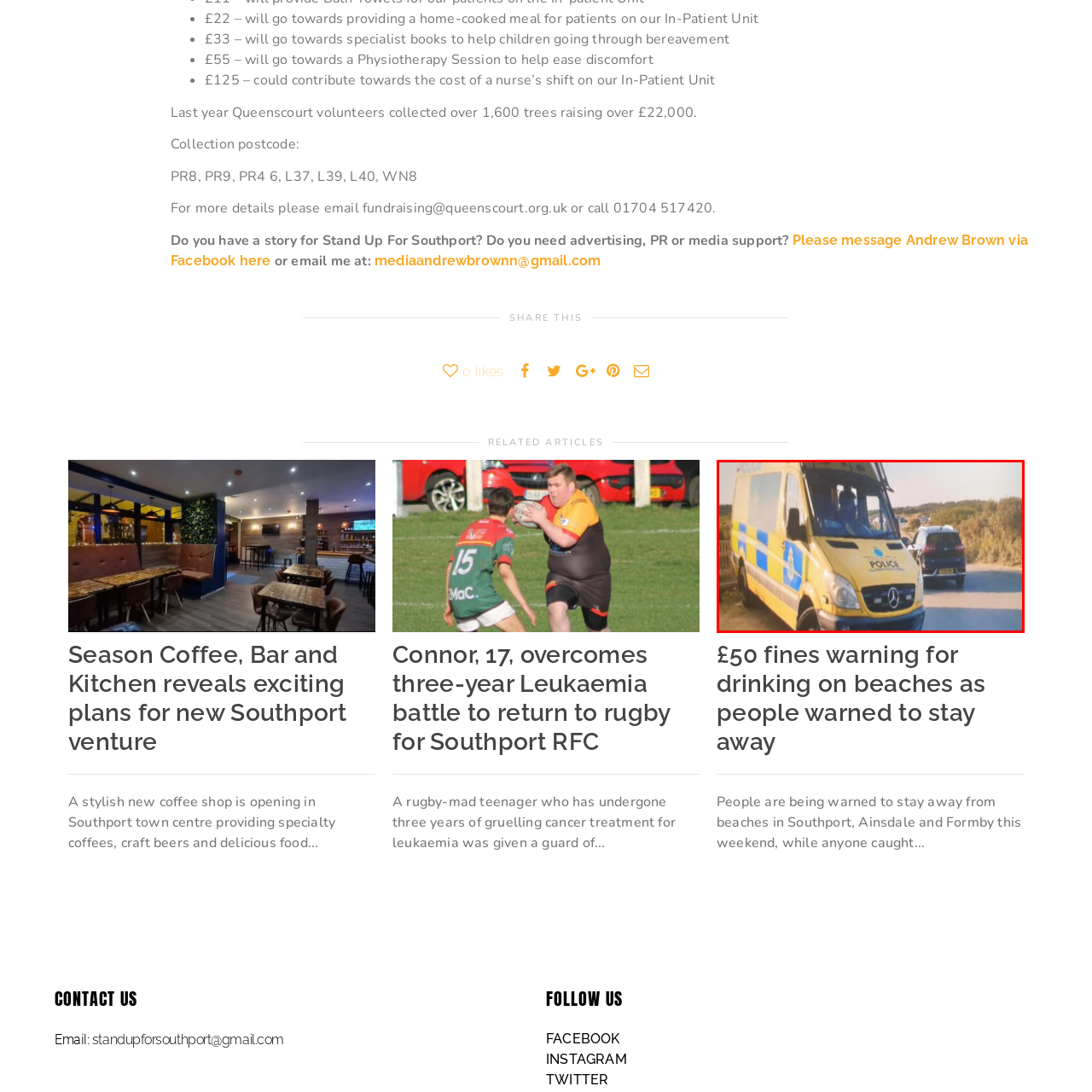Provide a comprehensive description of the image contained within the red rectangle.

The image depicts a police van parked on a road next to a small black car, surrounded by greenery and natural scenery. The police van, prominently marked in yellow and blue, is equipped for law enforcement duties, suggesting a presence in the area for public safety or monitoring activities. The setting appears to be a coastal or rural location, hinting at a potential operation to ensure compliance with local regulations, especially regarding recent warnings about drinking on beaches. This context is relevant as authorities are currently advising residents and visitors to stay away from beaches due to potential hazards. The image captures a moment of community vigilance and law enforcement's role in maintaining public order.